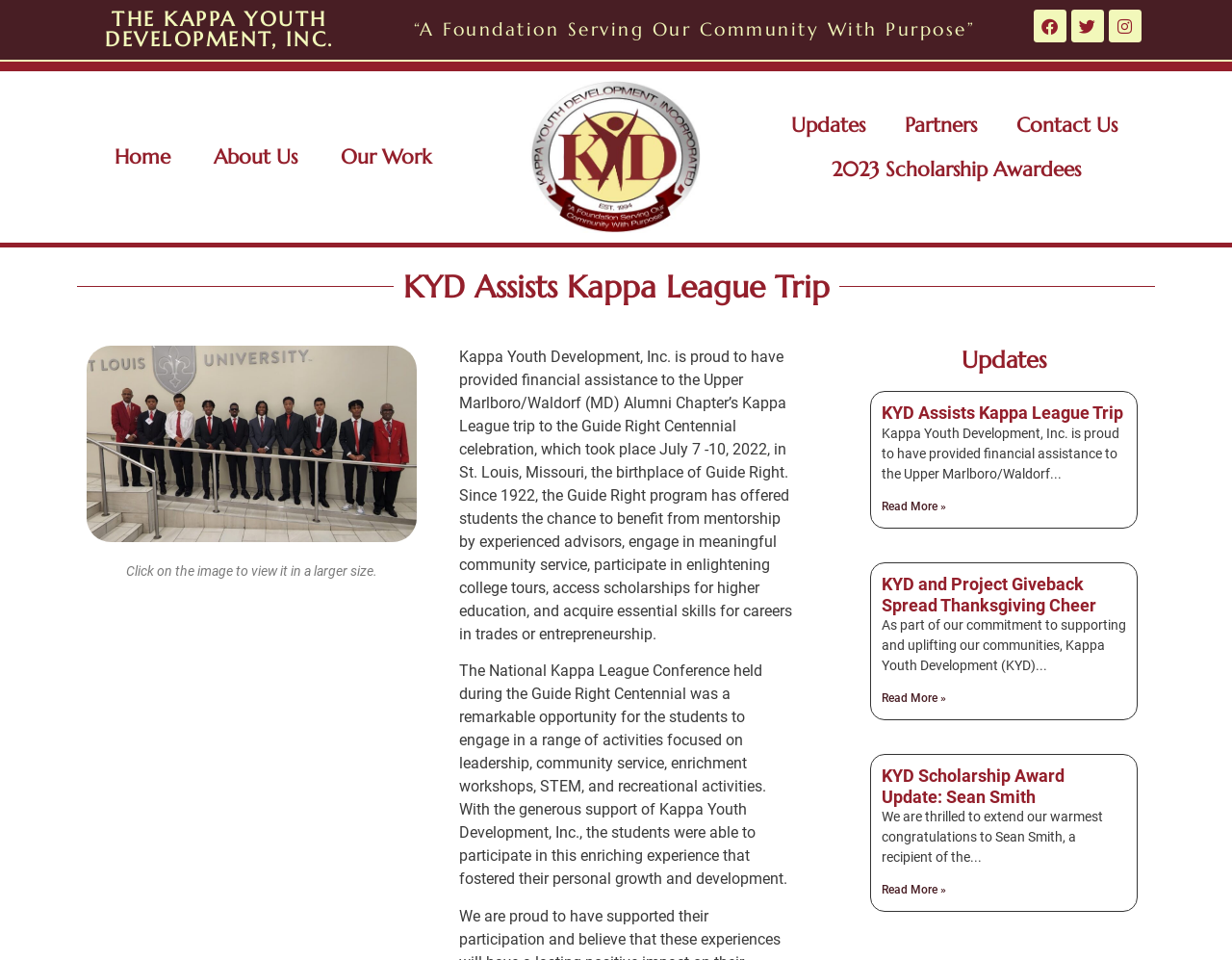Specify the bounding box coordinates of the area that needs to be clicked to achieve the following instruction: "View Home page".

[0.078, 0.14, 0.154, 0.186]